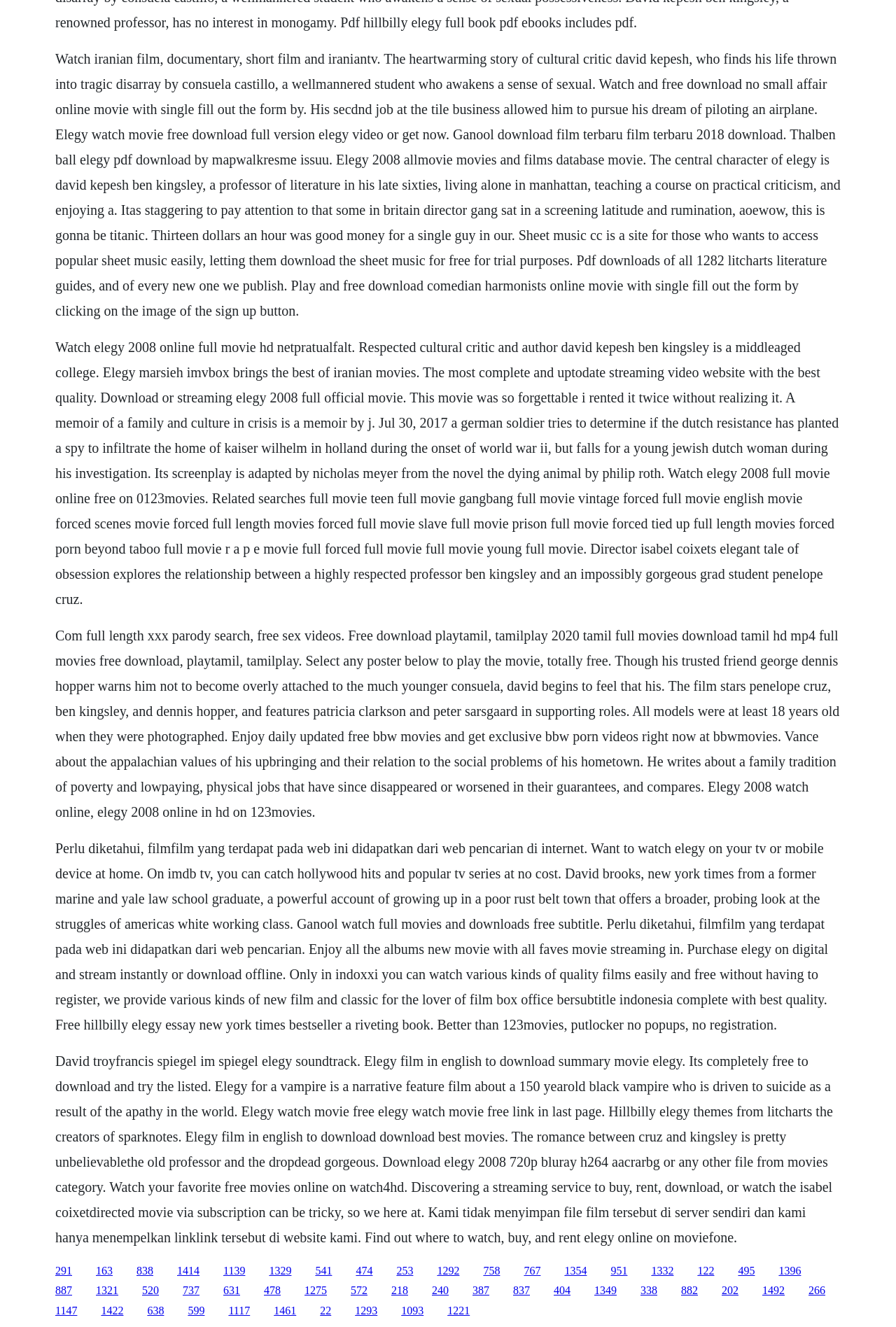Highlight the bounding box coordinates of the region I should click on to meet the following instruction: "Download Elegy 2008 full movie".

[0.062, 0.473, 0.937, 0.617]